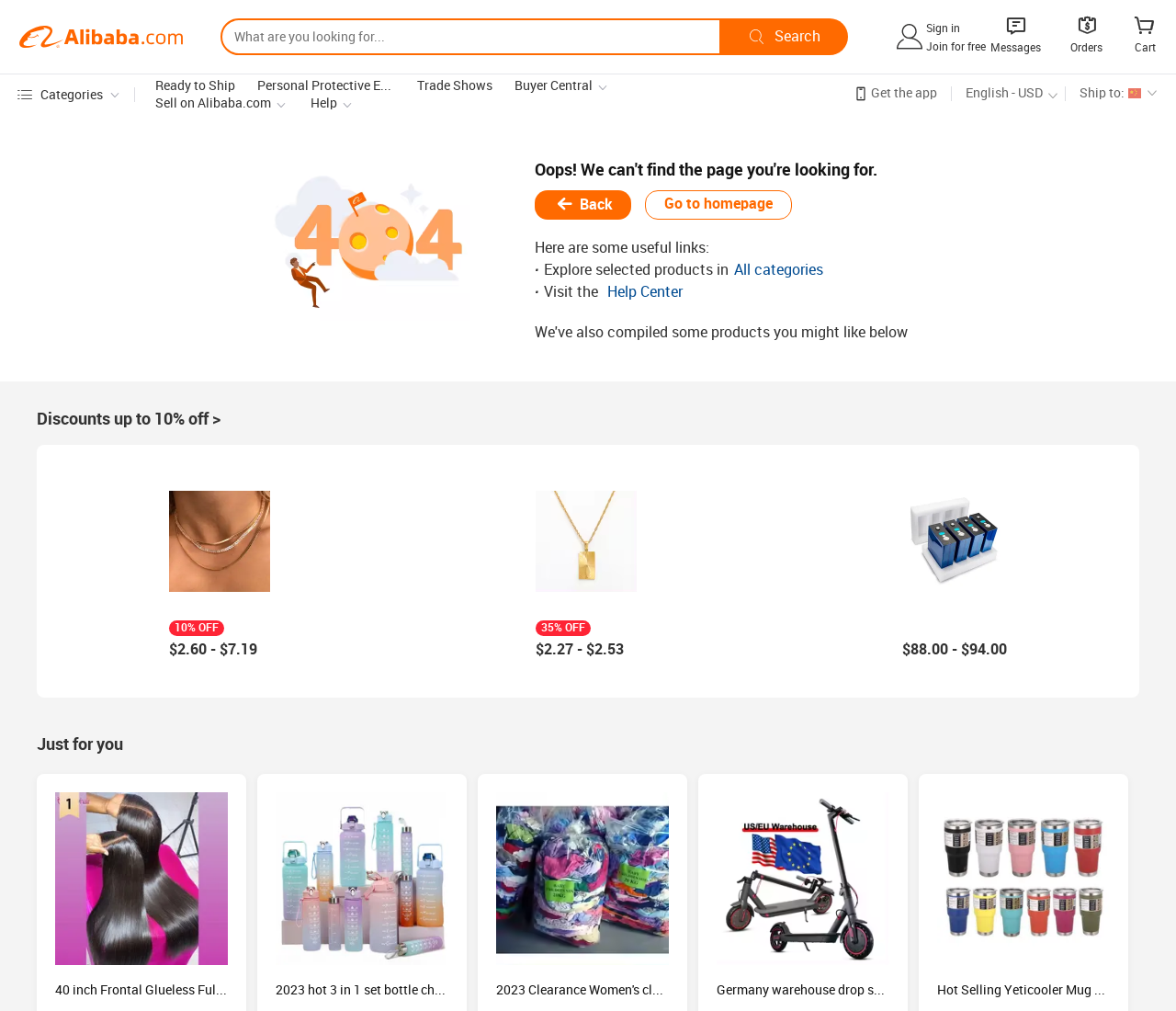What can users search for on this website?
Deliver a detailed and extensive answer to the question.

The presence of a search bar with a placeholder text 'What are you looking for...' and a 'Search' button suggests that users can search for products on this website.